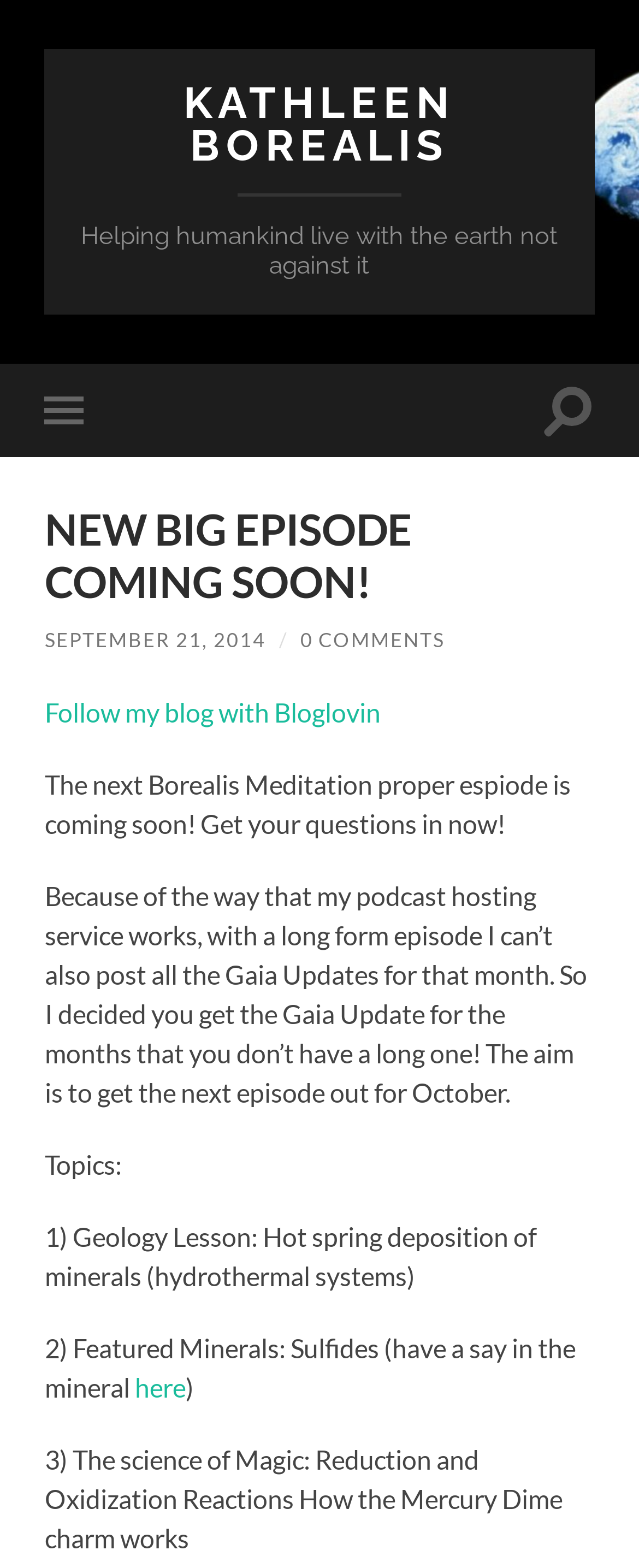What is the topic of the upcoming episode?
Refer to the image and provide a one-word or short phrase answer.

Geology Lesson, Featured Minerals, Science of Magic